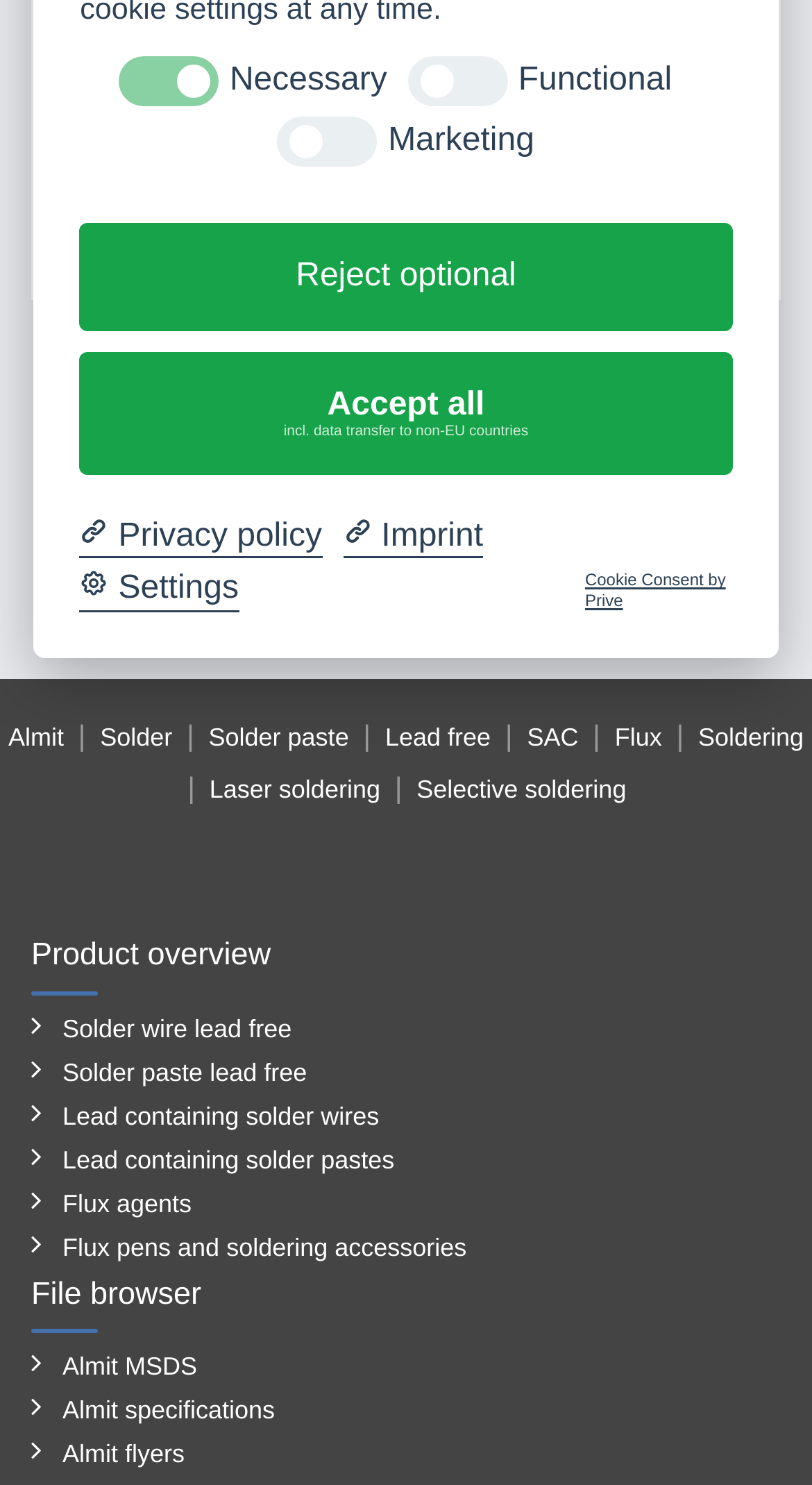Extract the bounding box of the UI element described as: "NHR-TH LFM-48 M (3.5+2.5+1.5%)".

[0.308, 0.023, 1.0, 0.109]